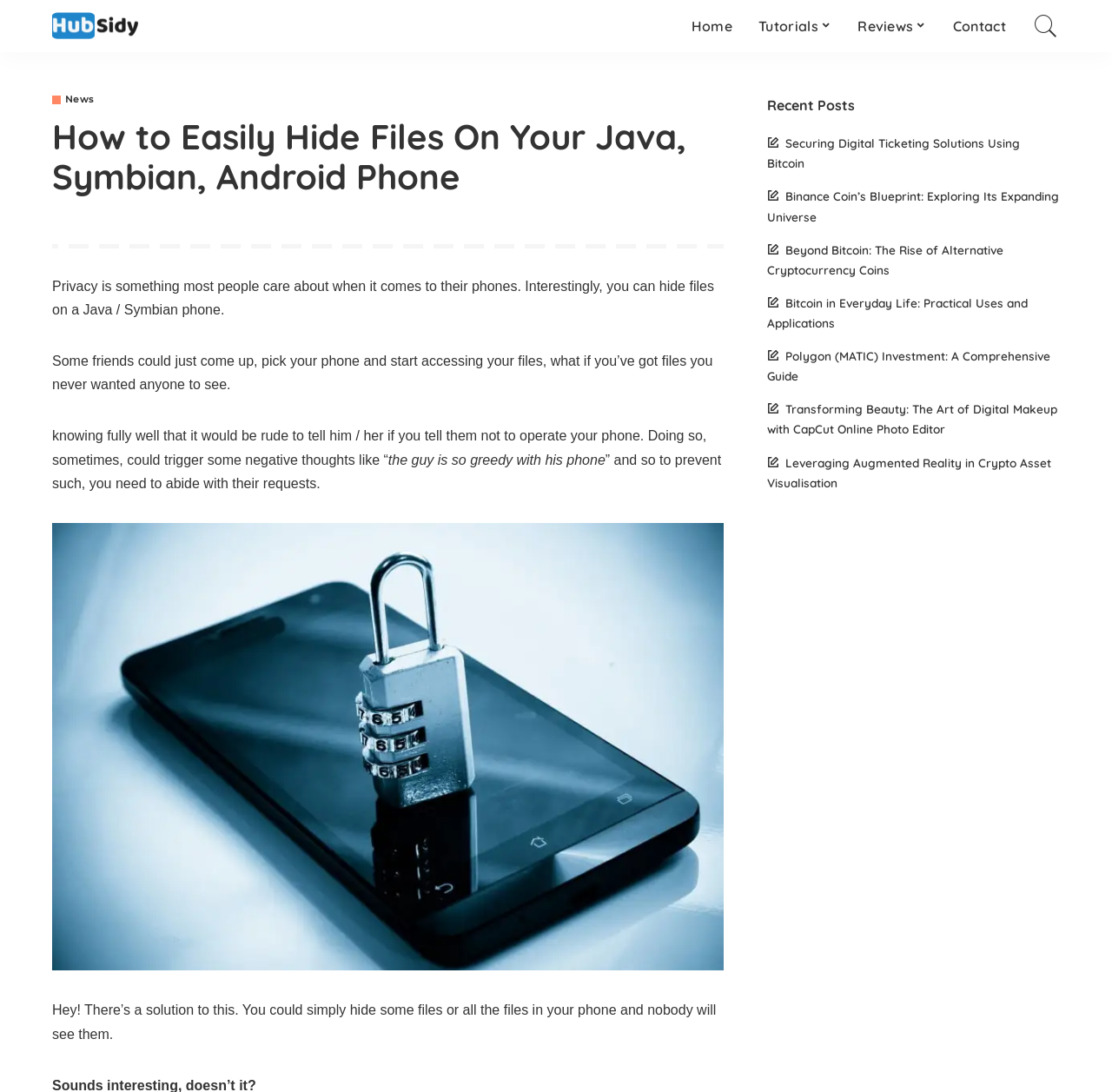Answer with a single word or phrase: 
What is the solution provided by the webpage?

Hiding files